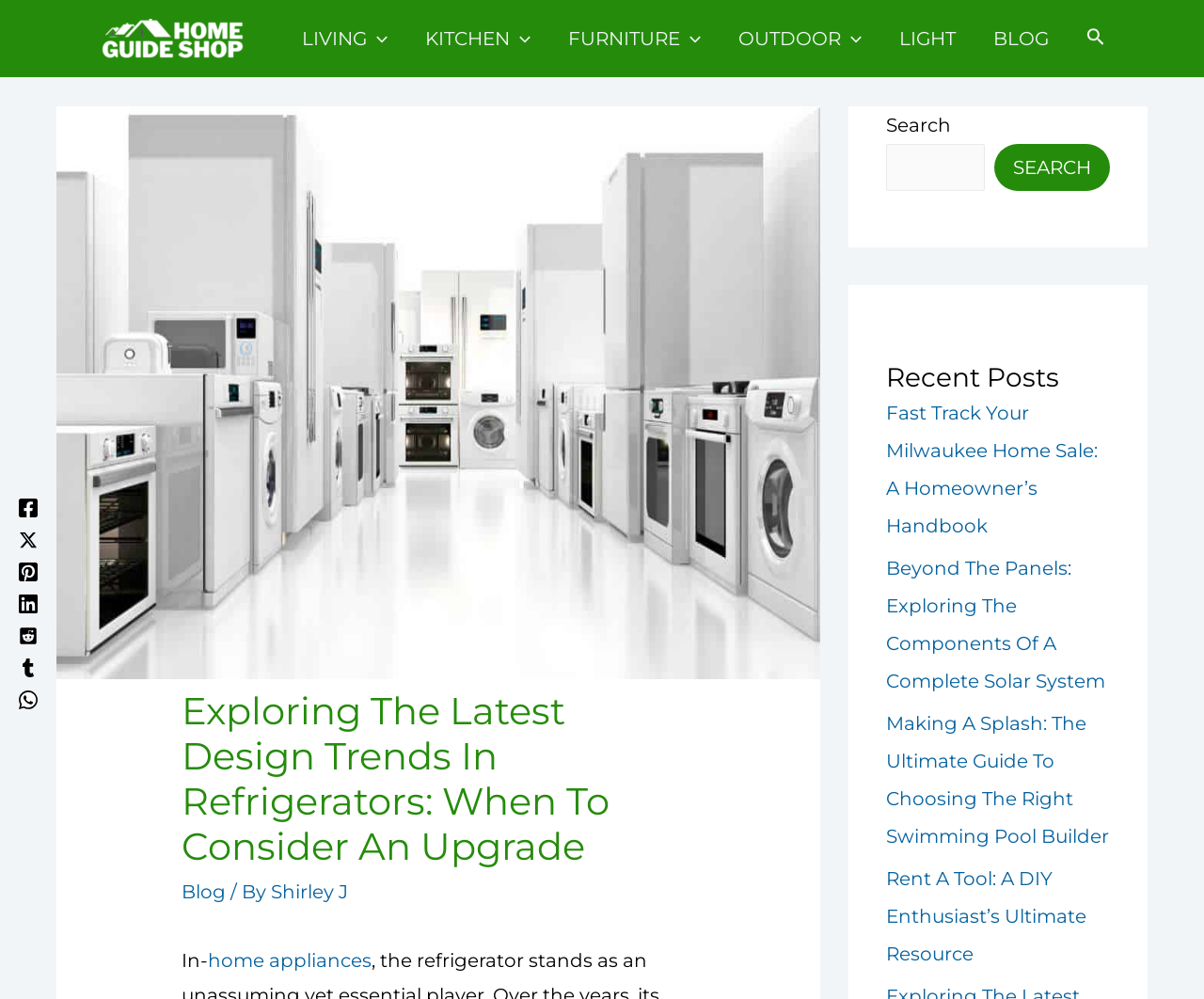Specify the bounding box coordinates of the area to click in order to execute this command: 'Read the recent post 'Fast Track Your Milwaukee Home Sale: A Homeowner’s Handbook''. The coordinates should consist of four float numbers ranging from 0 to 1, and should be formatted as [left, top, right, bottom].

[0.736, 0.402, 0.912, 0.538]